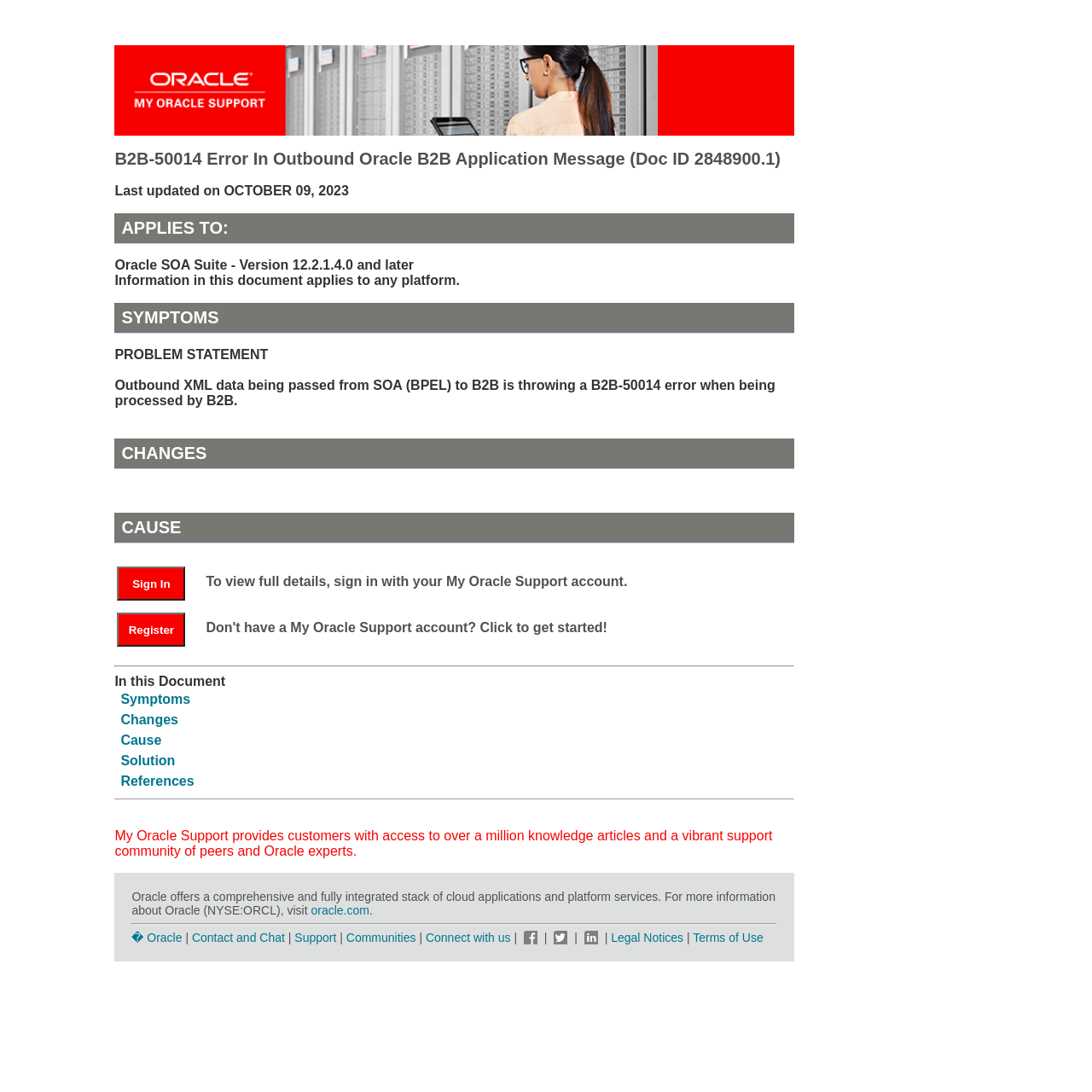Please identify the bounding box coordinates of the area I need to click to accomplish the following instruction: "View Symptoms".

[0.11, 0.633, 0.174, 0.647]